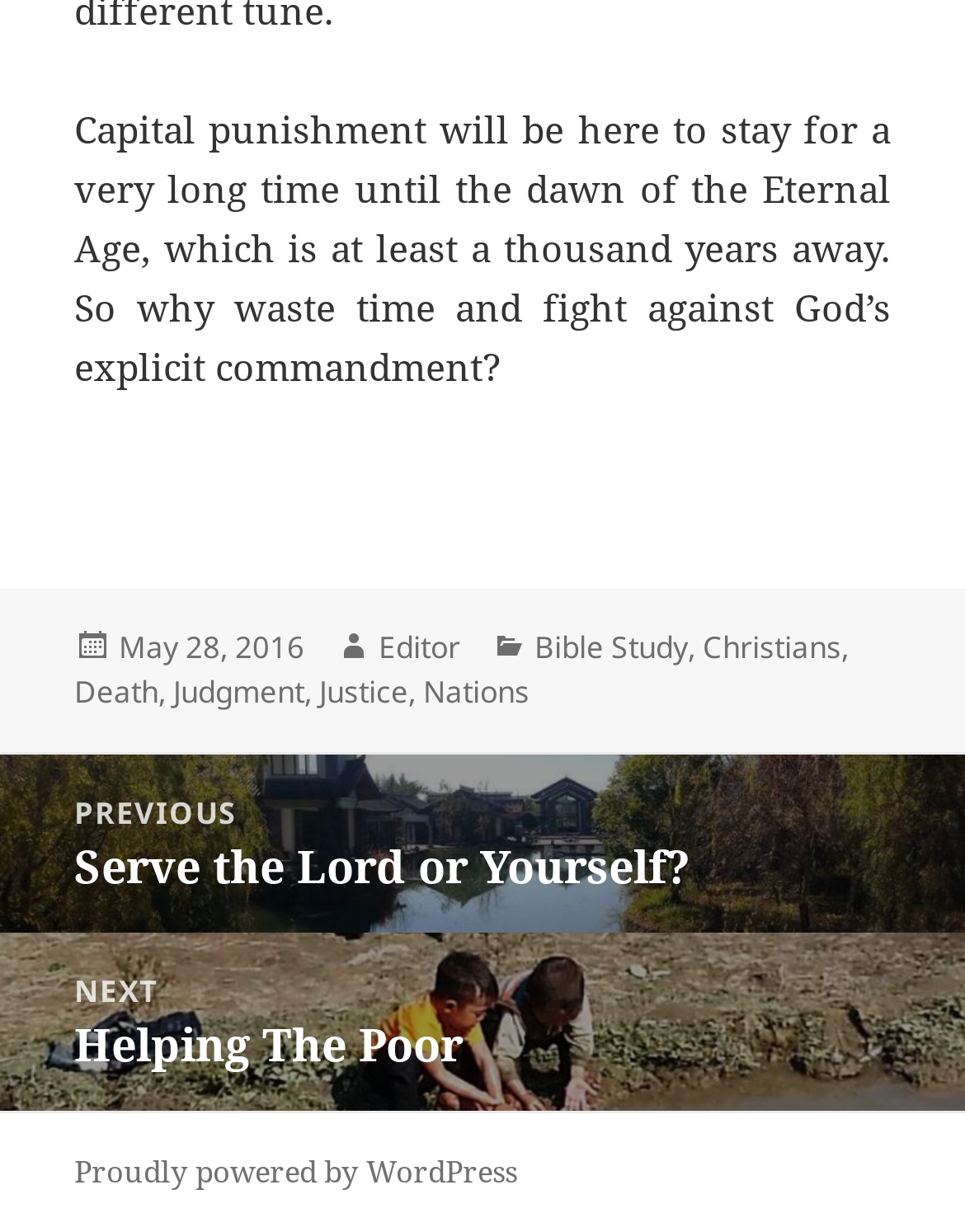Answer the question below in one word or phrase:
What is the title of the previous post?

Serve the Lord or Yourself?